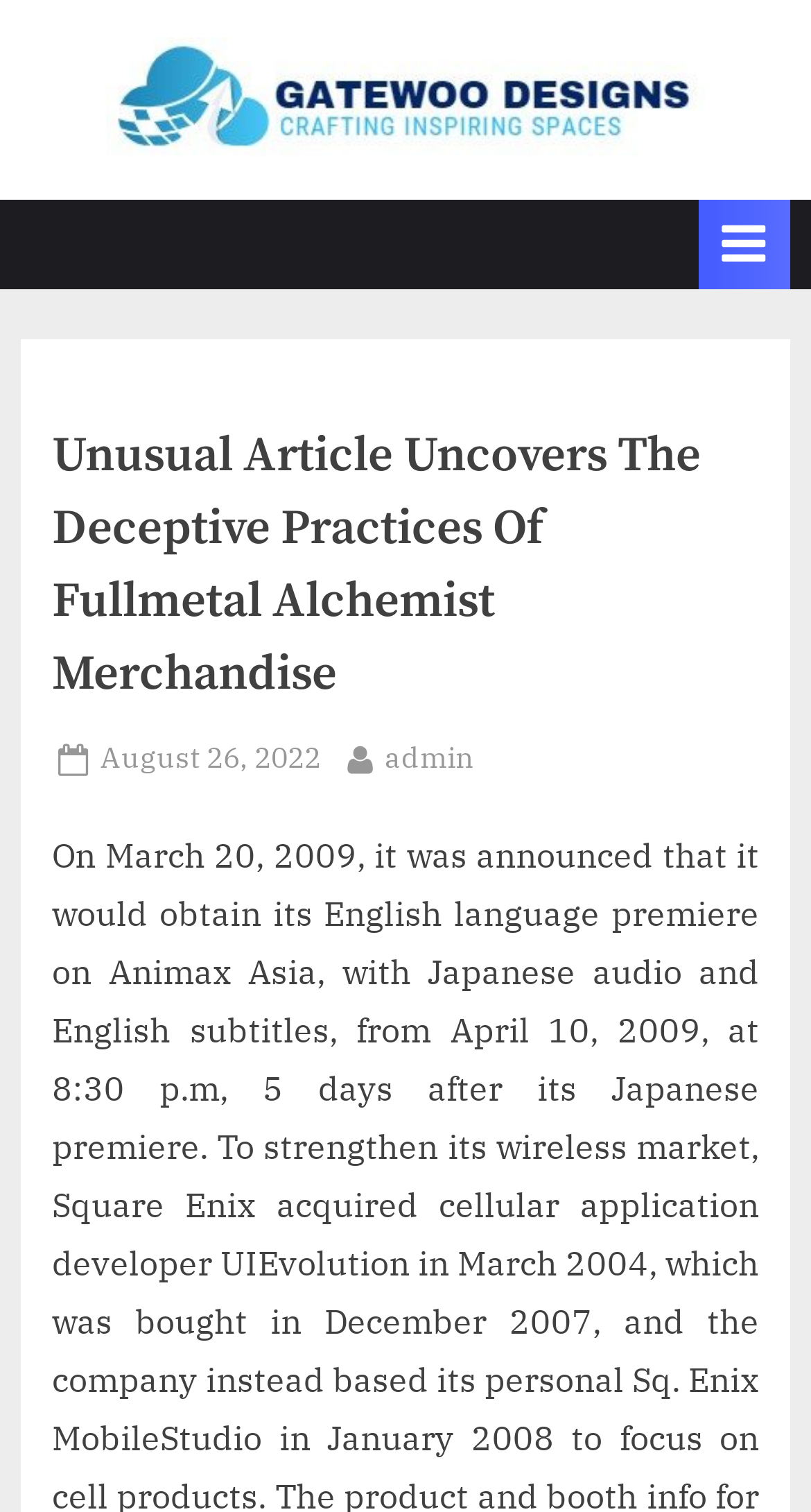Locate the headline of the webpage and generate its content.

Unusual Article Uncovers The Deceptive Practices Of Fullmetal Alchemist Merchandise